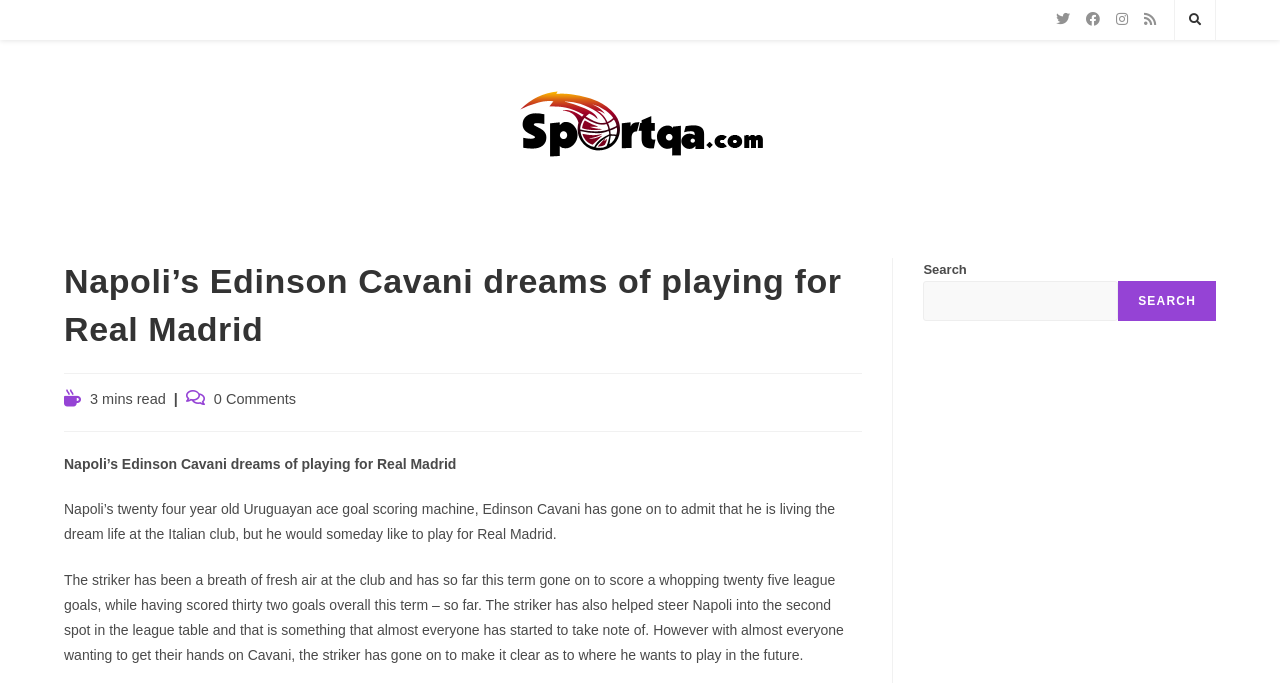What is the name of the football player mentioned in the article?
Your answer should be a single word or phrase derived from the screenshot.

Edinson Cavani